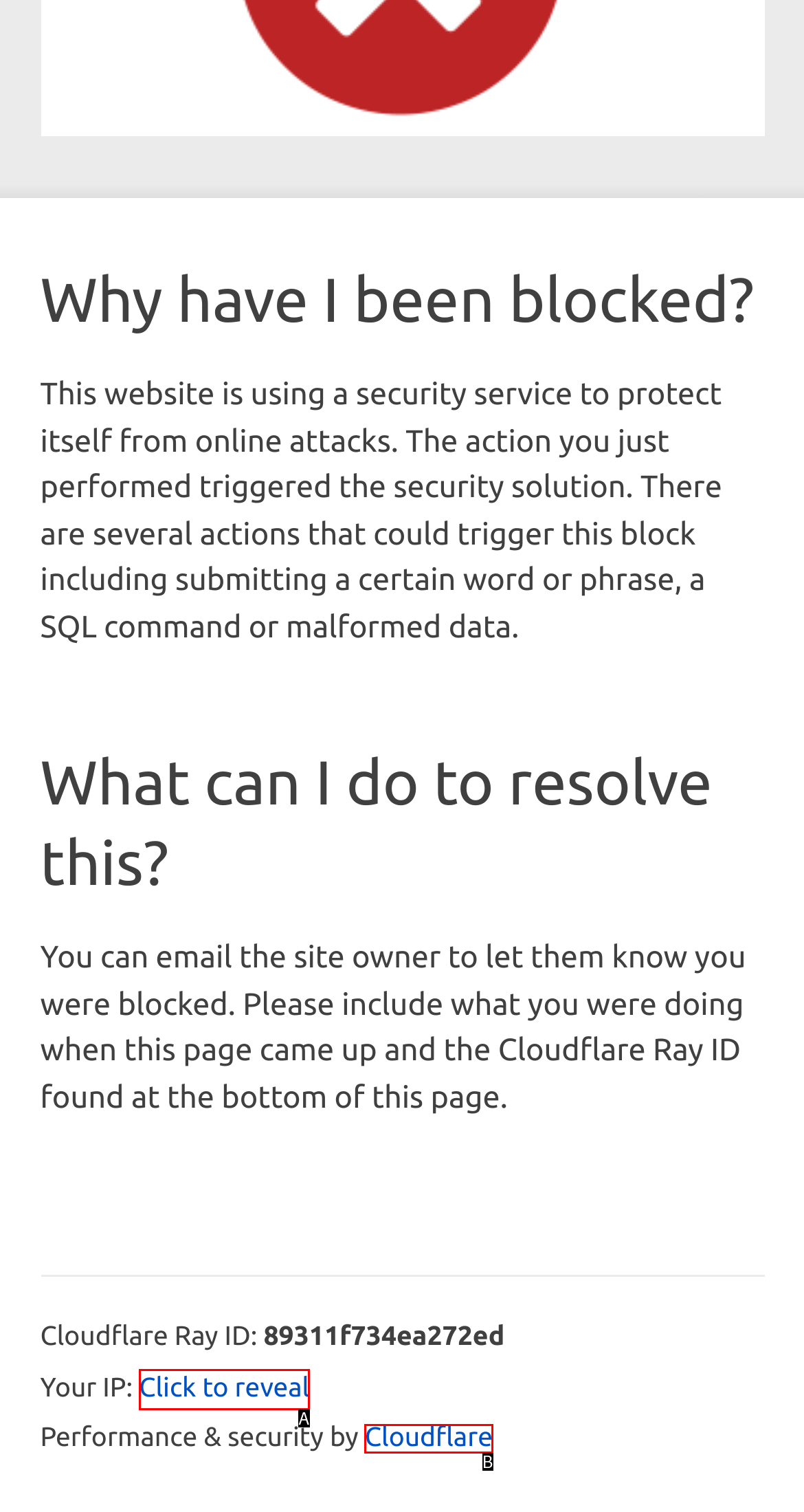Determine which option aligns with the description: Cloudflare. Provide the letter of the chosen option directly.

B